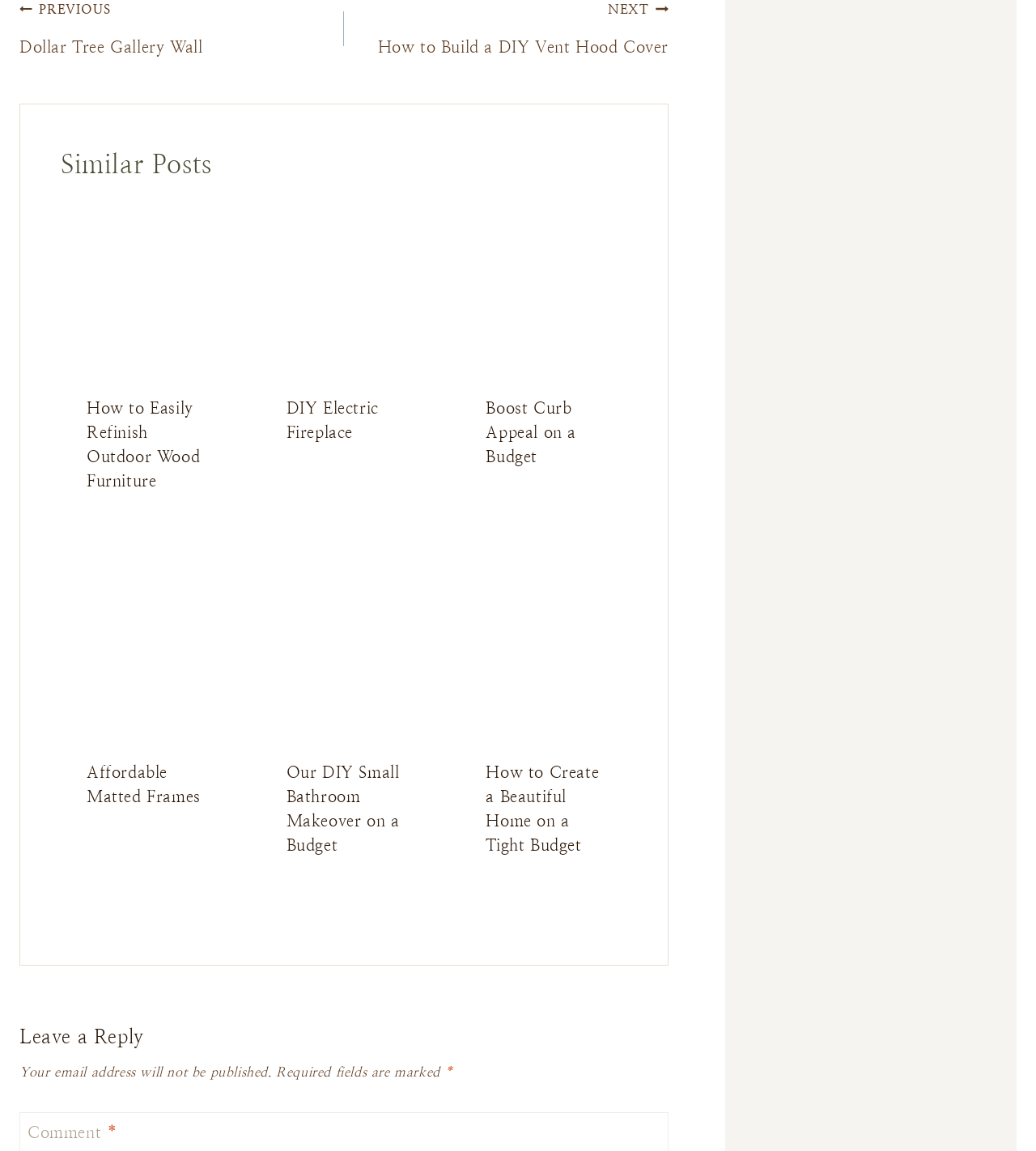Please determine the bounding box coordinates of the element to click in order to execute the following instruction: "Leave a reply". The coordinates should be four float numbers between 0 and 1, specified as [left, top, right, bottom].

[0.019, 0.888, 0.645, 0.914]